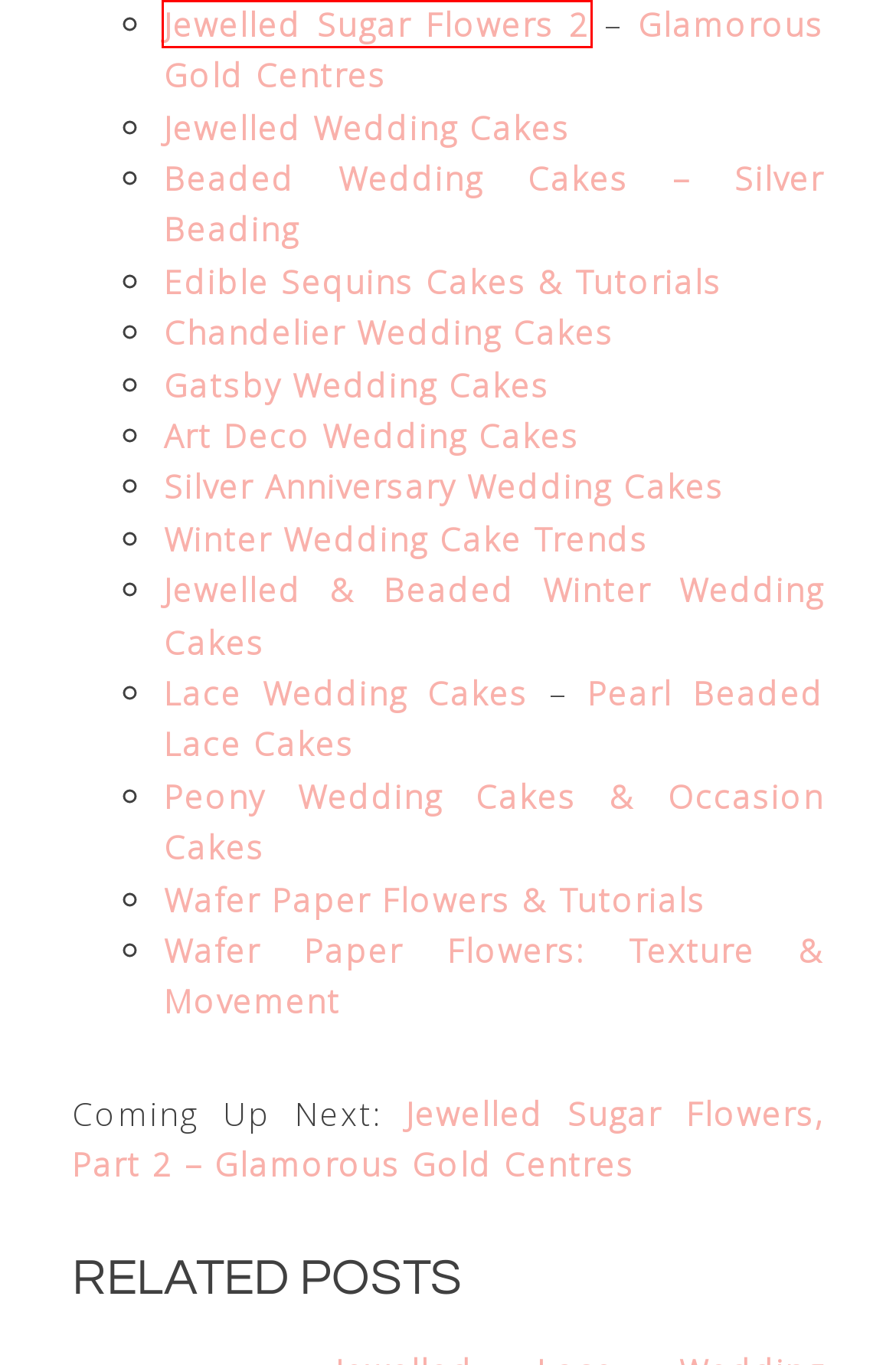Examine the screenshot of a webpage with a red bounding box around a UI element. Your task is to identify the webpage description that best corresponds to the new webpage after clicking the specified element. The given options are:
A. Lace Wedding Cakes - Pearl Beaded Lace - Cake Geek Magazine
B. All Of The Best Chandelier Wedding Cakes - Cake Geek Magazine
C. Wafer Paper Flowers & Tutorials - Cake Geek Magazine
D. Winter Wedding Cake Trends - Cake Geek Magazine
E. Wafer Paper Flowers: Texture & Movement - Cake Geek Magazine
F. Jewelled Sugar Flowers, Part 2 - Glamorous Gold - Cake Geek Magazine
G. Exquisite Jewelled Wedding Cakes - Cake Geek Magazine
H. The Most Exquisite Silver Anniversary Cakes - Cake Geek Magazine

F